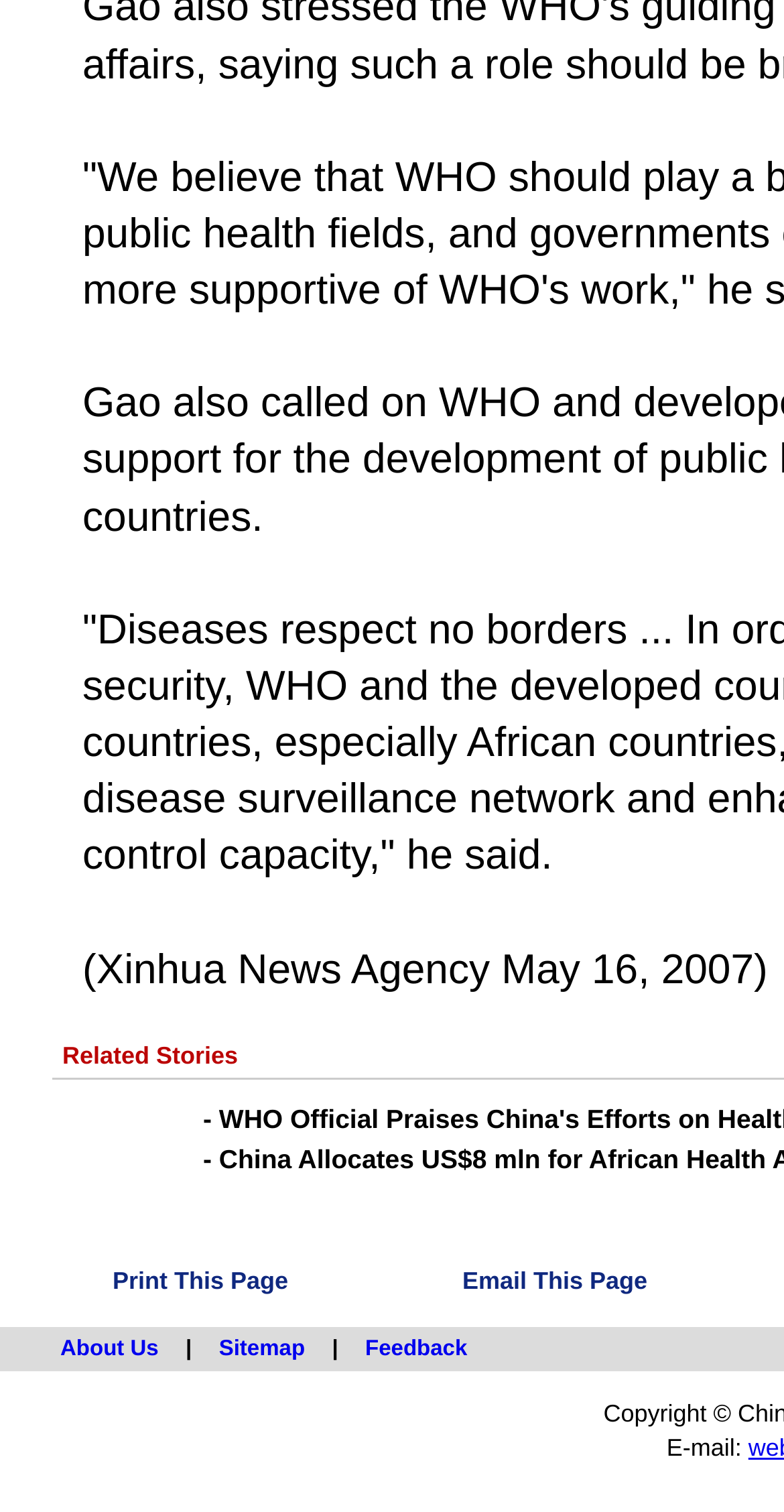Please find the bounding box coordinates (top-left x, top-left y, bottom-right x, bottom-right y) in the screenshot for the UI element described as follows: Email This Page

[0.59, 0.838, 0.826, 0.857]